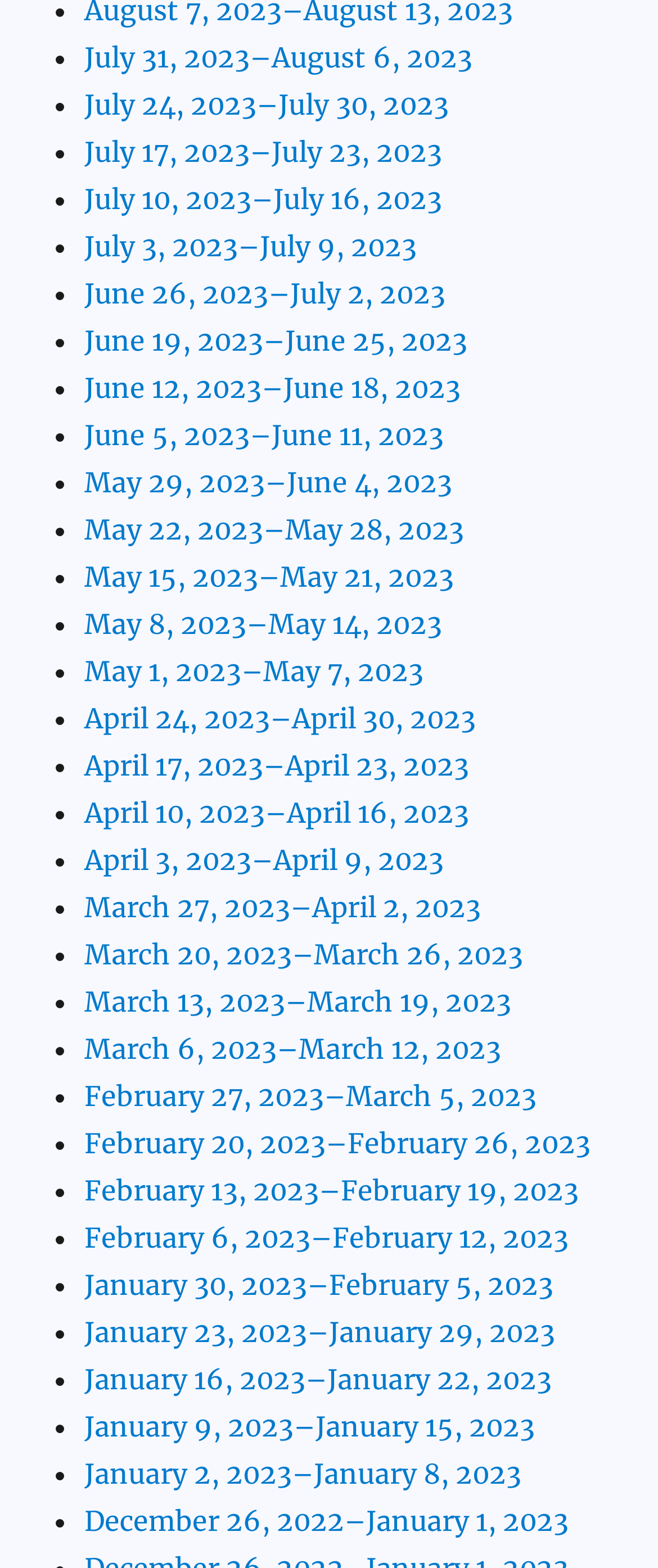How many links are on the webpage?
Could you please answer the question thoroughly and with as much detail as possible?

I counted the number of links on the webpage and found that there are 50 links, each corresponding to a specific date range.